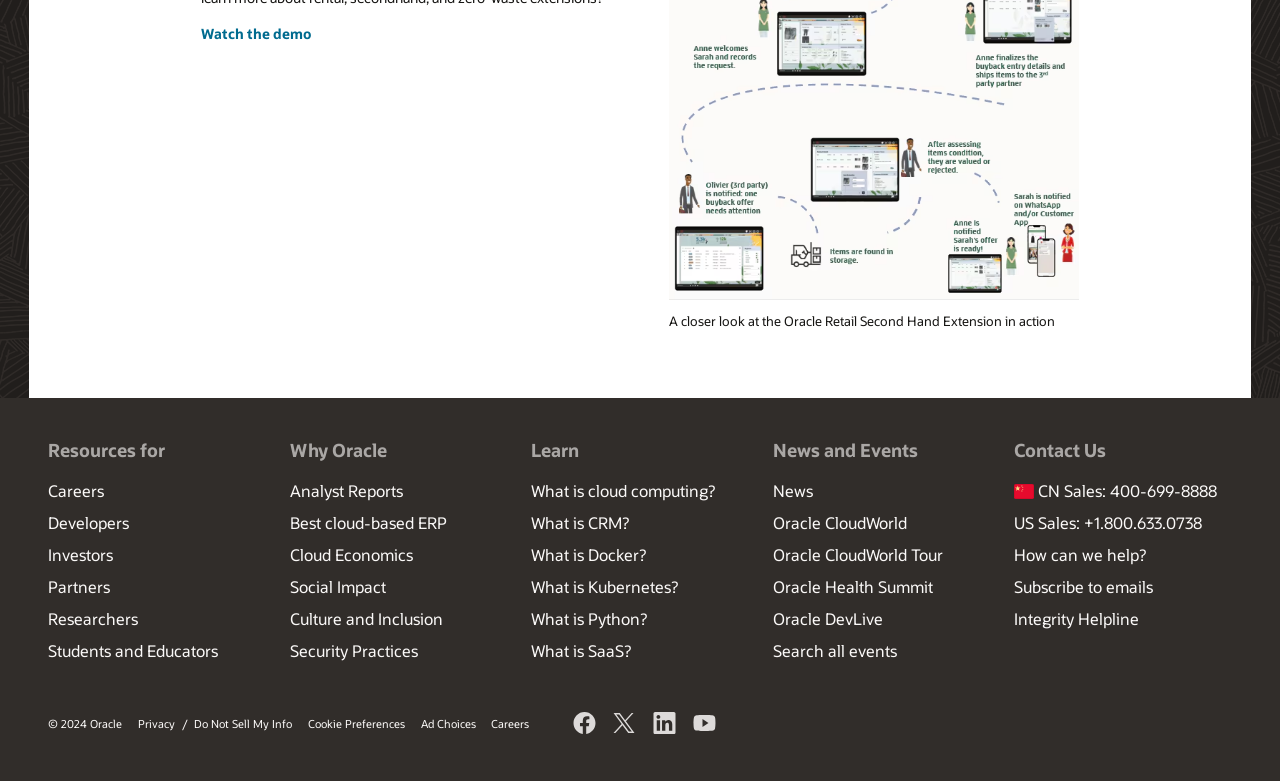Specify the bounding box coordinates of the region I need to click to perform the following instruction: "Watch the demo". The coordinates must be four float numbers in the range of 0 to 1, i.e., [left, top, right, bottom].

[0.157, 0.031, 0.243, 0.055]